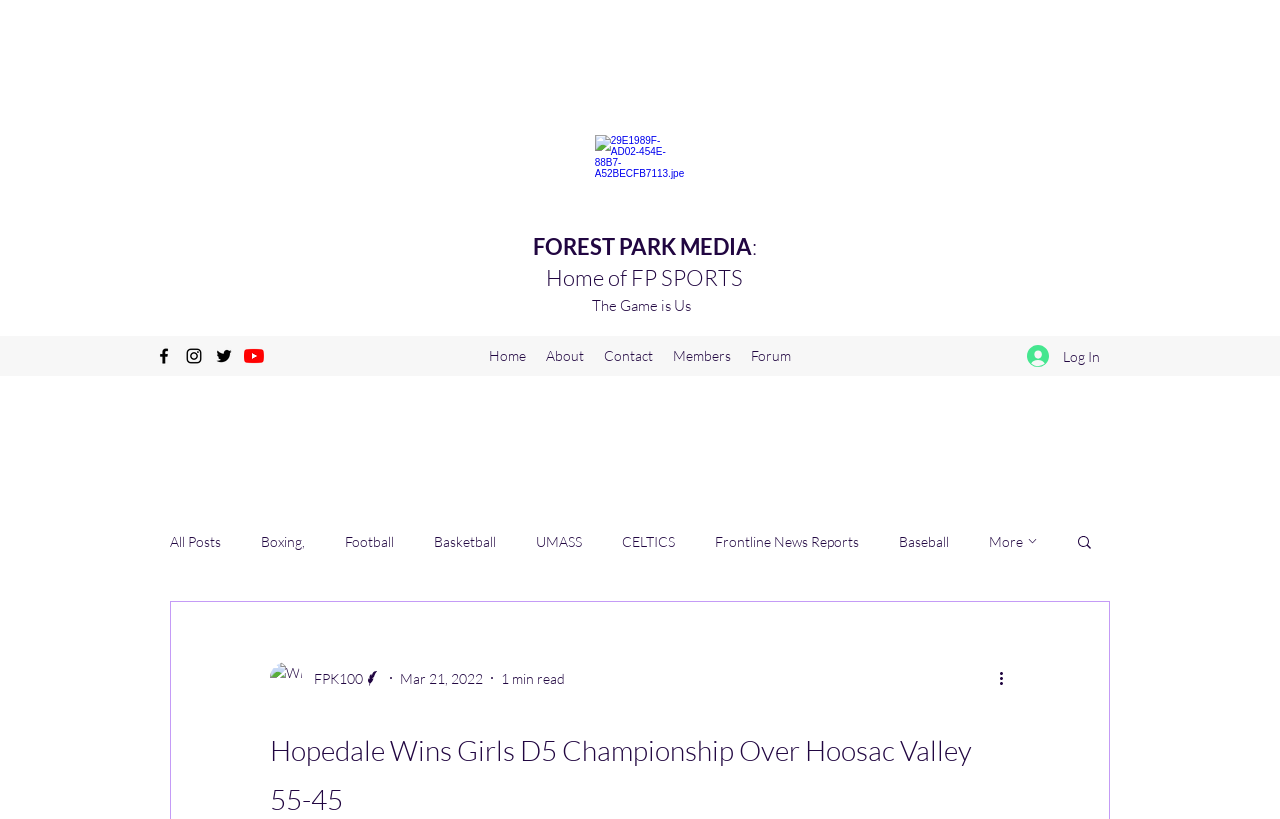What is the category of the article?
Please describe in detail the information shown in the image to answer the question.

I found the answer by looking at the navigation 'blog' which contains links to different categories. One of the links is 'Basketball' which suggests that this is the category of the article.